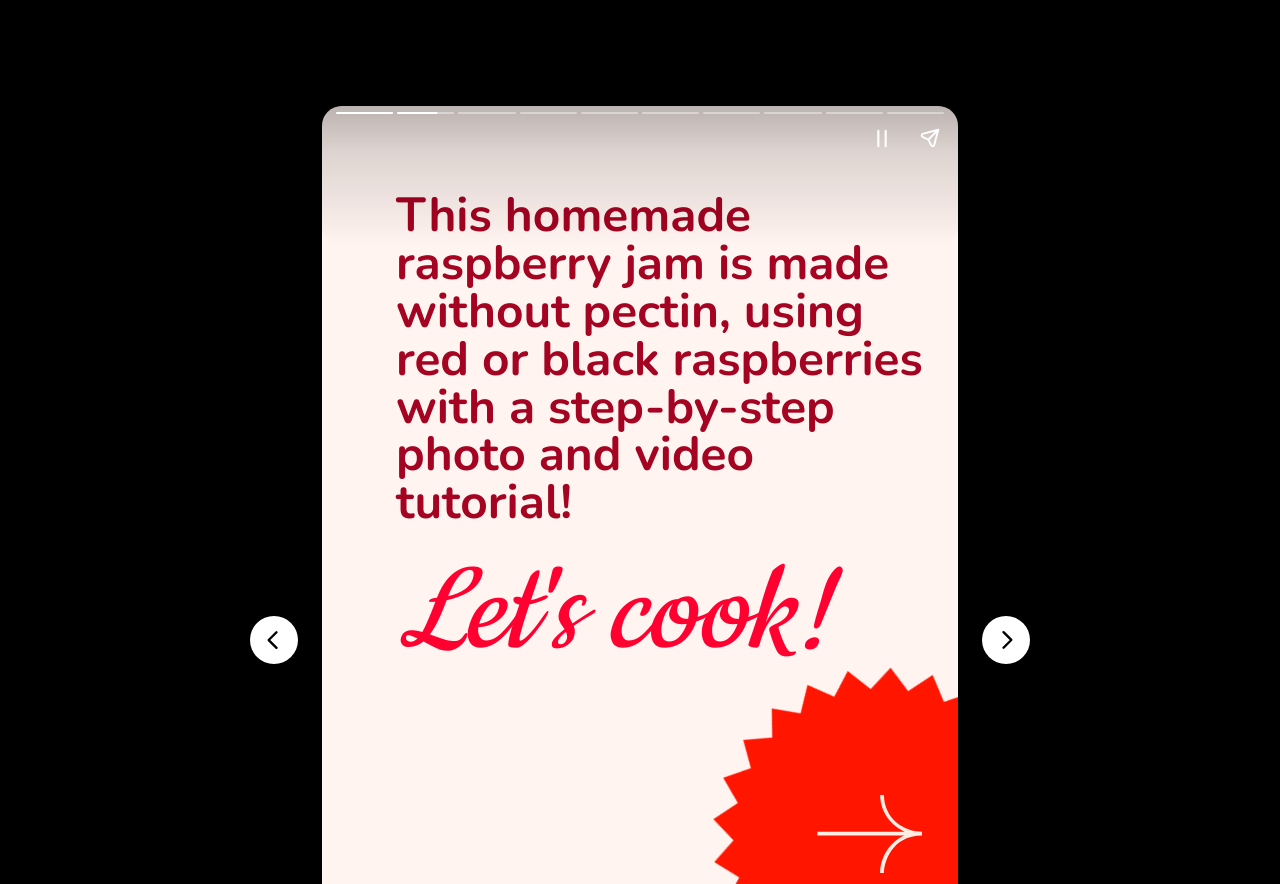What is the purpose of the buttons on the bottom?
Using the image, answer in one word or phrase.

Navigation